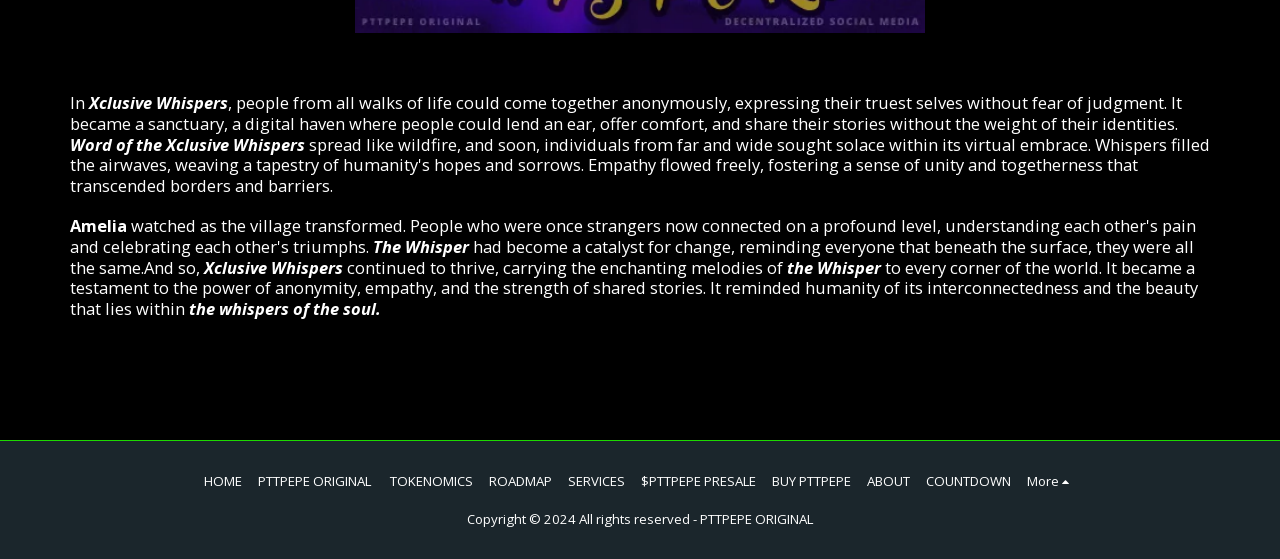Using the element description: "SERVICES", determine the bounding box coordinates for the specified UI element. The coordinates should be four float numbers between 0 and 1, [left, top, right, bottom].

[0.444, 0.842, 0.489, 0.878]